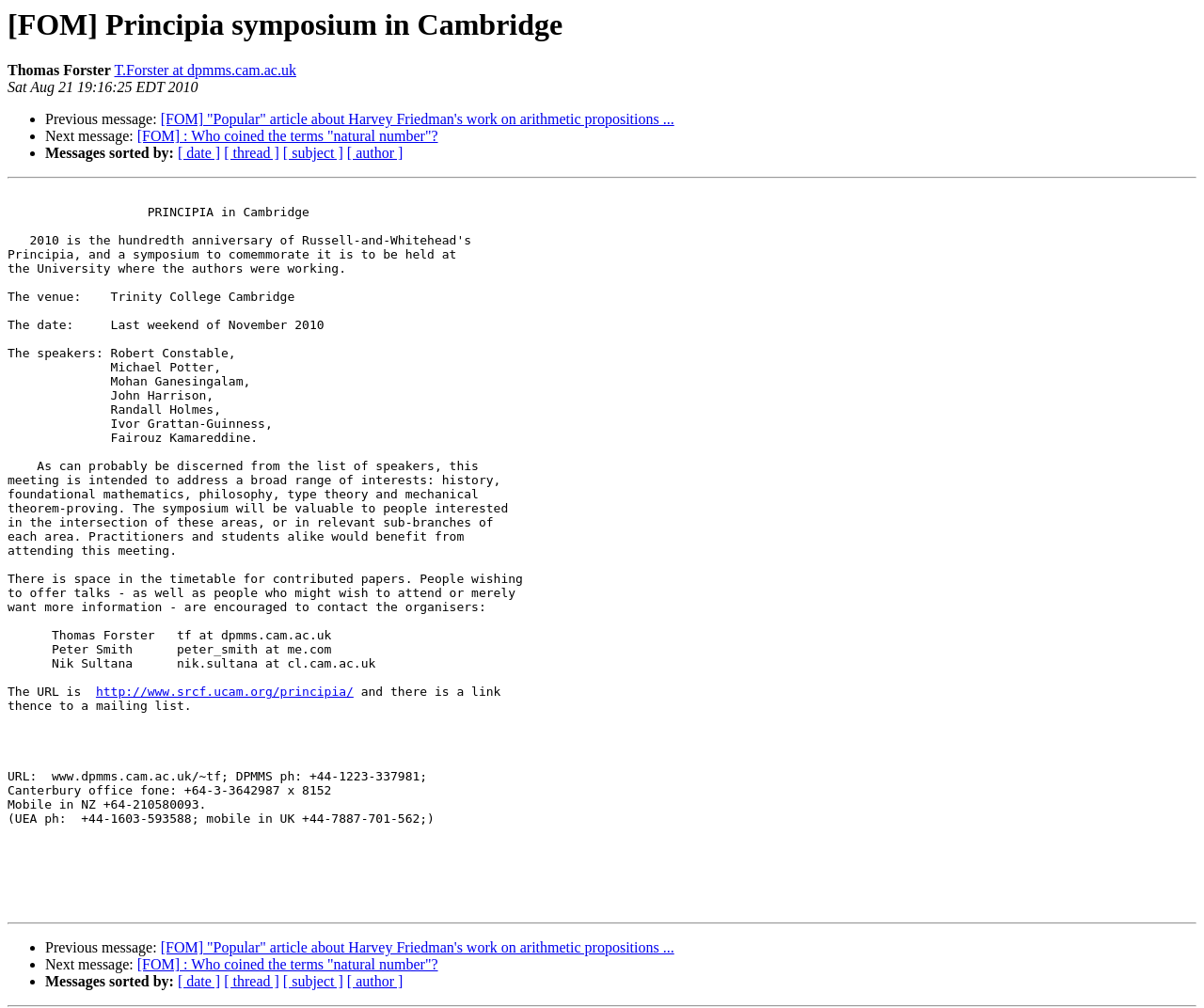Using the provided element description "http://www.srcf.ucam.org/principia/", determine the bounding box coordinates of the UI element.

[0.08, 0.68, 0.294, 0.694]